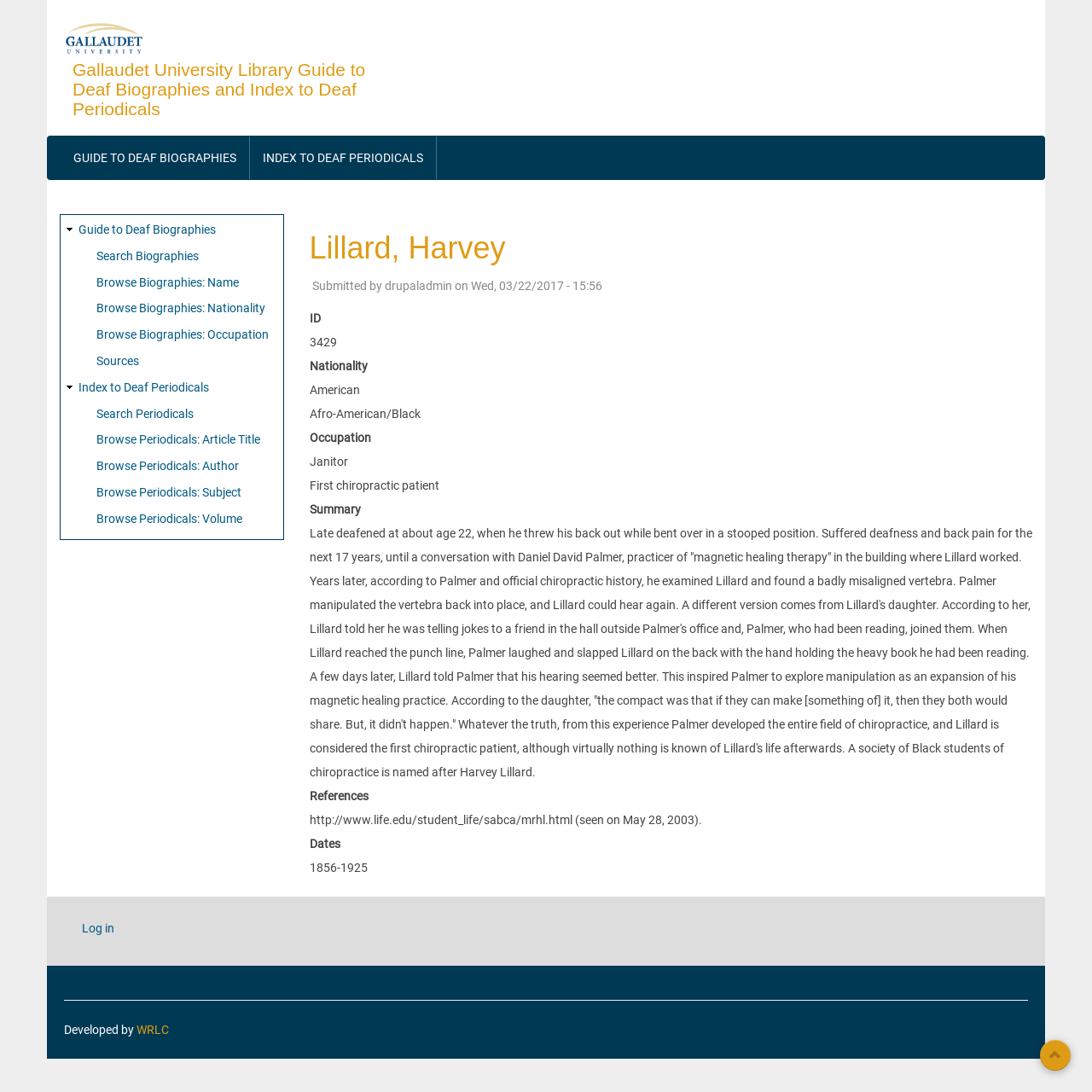Extract the bounding box coordinates for the UI element described by the text: "Index to Deaf Periodicals". The coordinates should be in the form of [left, top, right, bottom] with values between 0 and 1.

[0.072, 0.348, 0.191, 0.361]